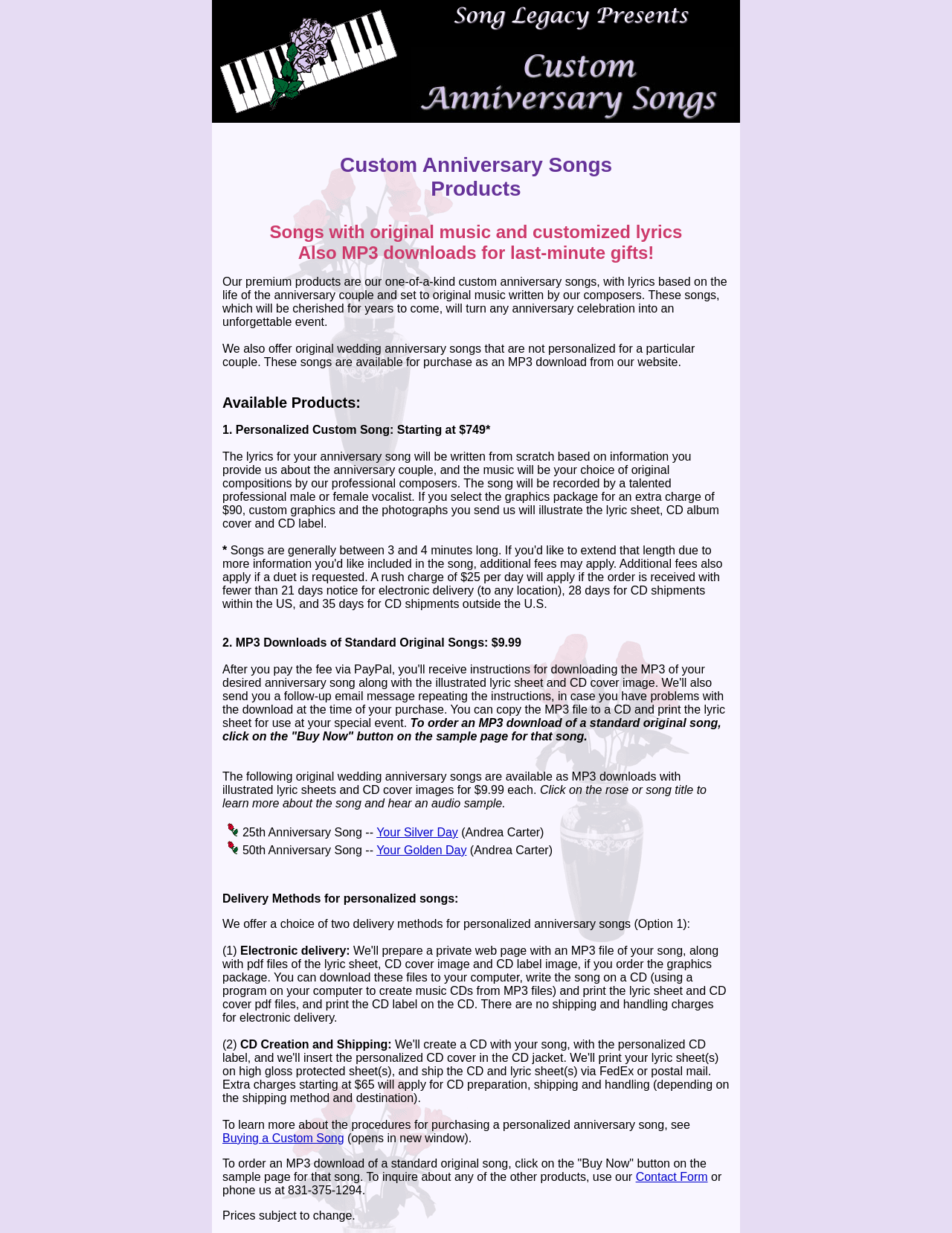Who are the composers of the original music?
Provide a detailed and well-explained answer to the question.

The webpage states that the original music is written by professional composers. This information can be found in the description of the personalized custom song product, which mentions that the music will be 'your choice of original compositions by our professional composers'.